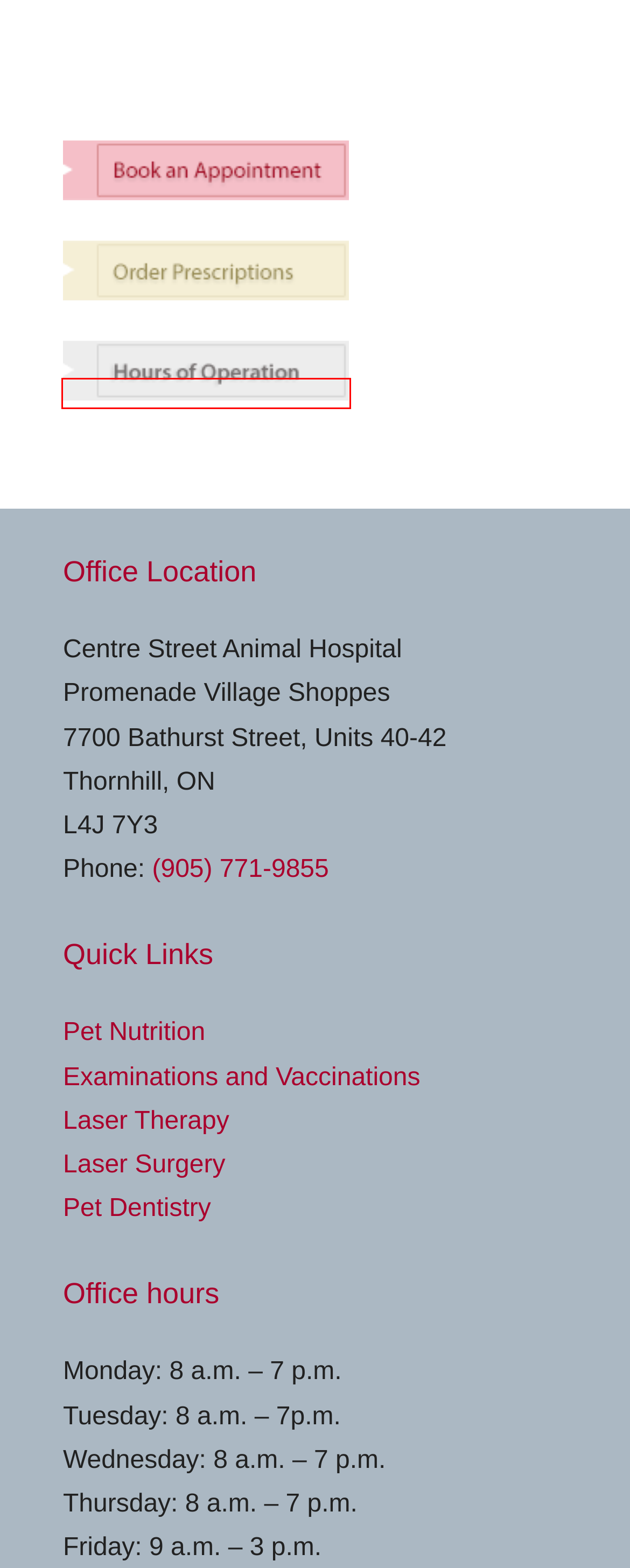Observe the webpage screenshot and focus on the red bounding box surrounding a UI element. Choose the most appropriate webpage description that corresponds to the new webpage after clicking the element in the bounding box. Here are the candidates:
A. Pet Nutrition - Centre Street Animal Hospital
B. Contact Us - Centre Street Animal Hospital
C. Blog Archives - Centre Street Animal Hospital
D. Examinations and Vaccinations - Centre Street Animal Hospital
E. csah, Author at Centre Street Animal Hospital
F. Laser Therapy - Centre Street Animal Hospital
G. Pet Dentistry - Centre Street Animal Hospital
H. Laser Surgery - Centre Street Animal Hospital

B